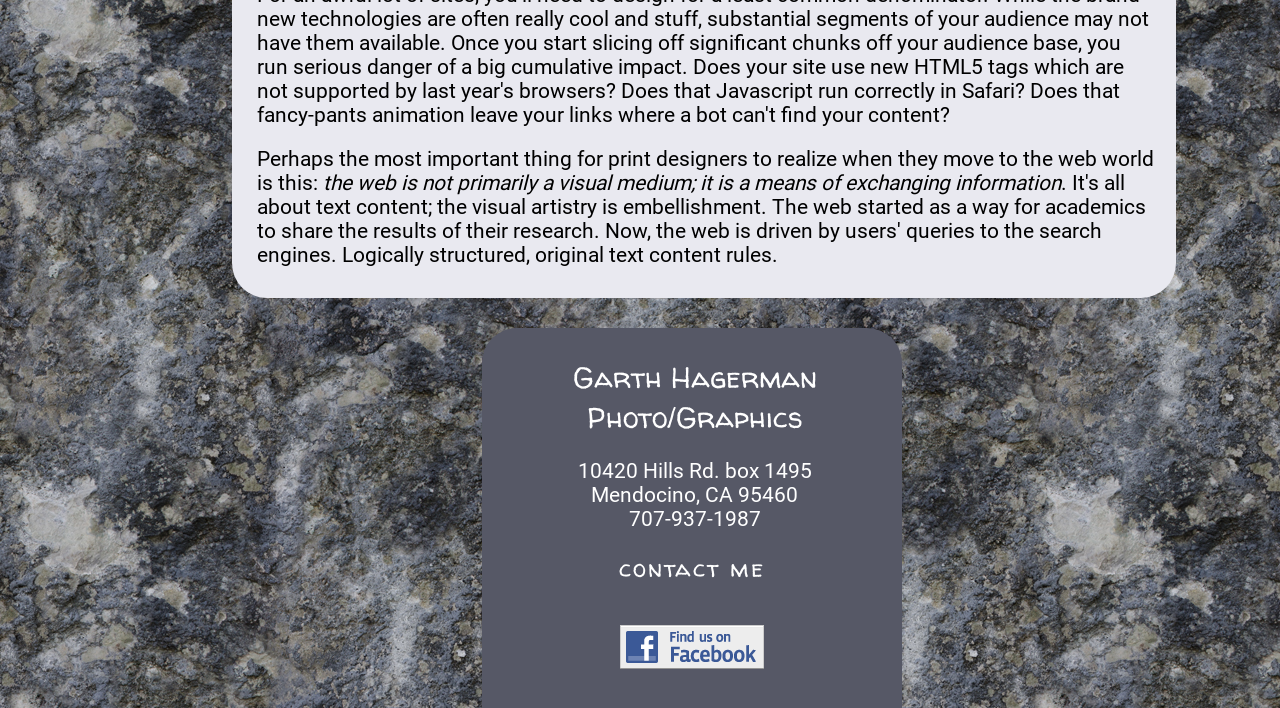Provide a single word or phrase answer to the question: 
What is the purpose of the link 'contact me'?

To contact Garth Hagerman